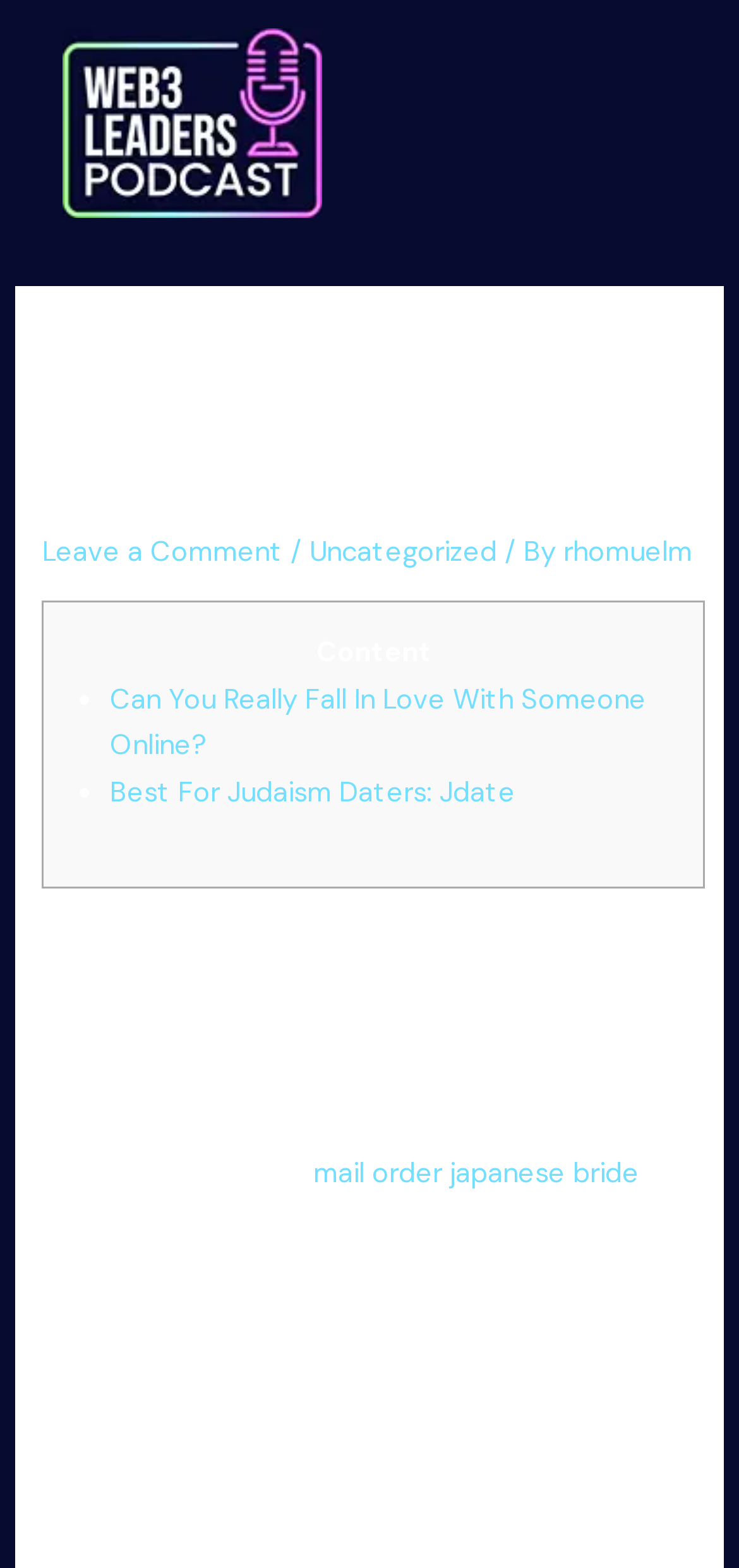Identify the bounding box of the UI element that matches this description: "Best For Judaism Daters: Jdate".

[0.149, 0.494, 0.698, 0.517]